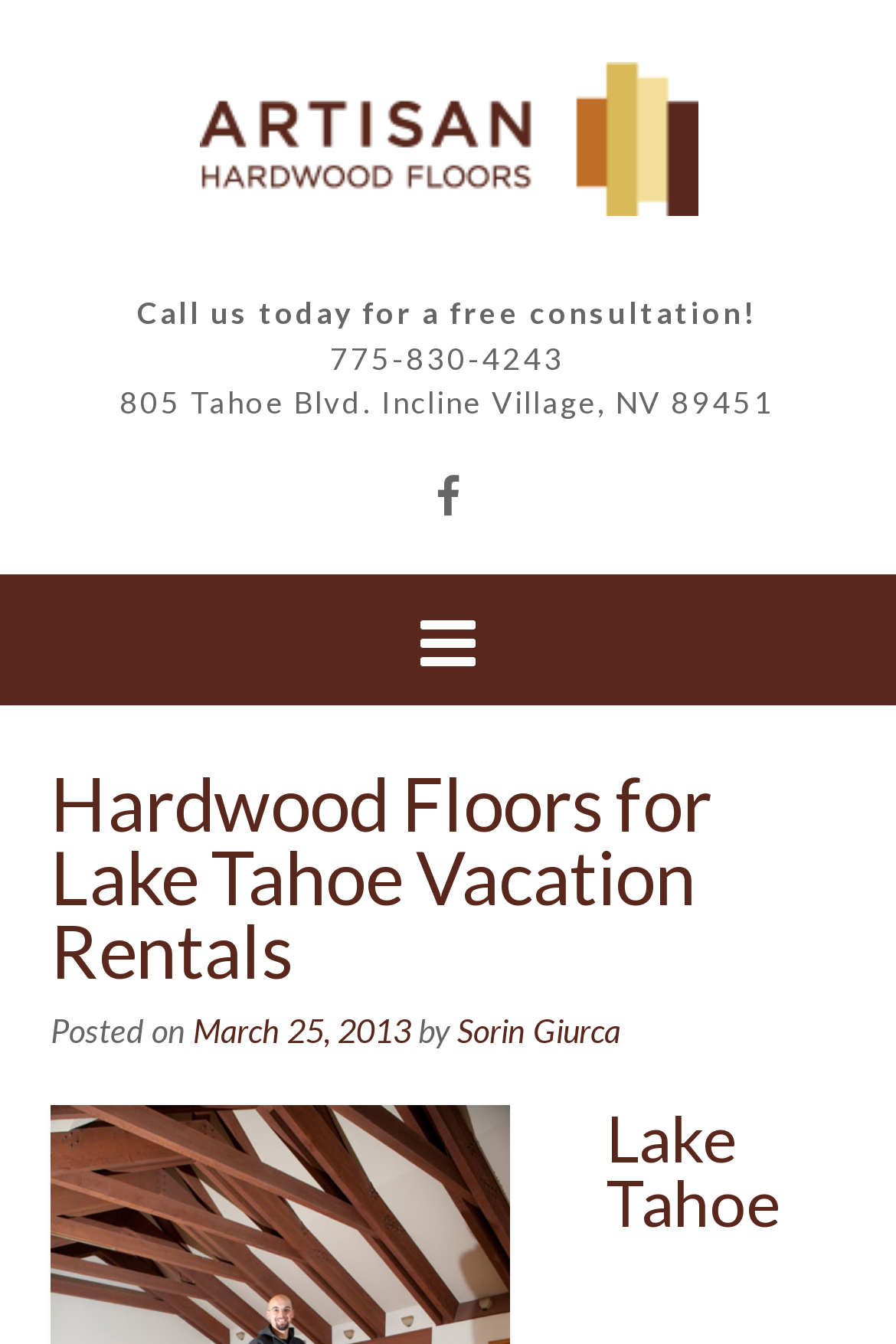Identify the bounding box coordinates of the HTML element based on this description: "title="Find us on Facebook"".

[0.486, 0.348, 0.514, 0.387]